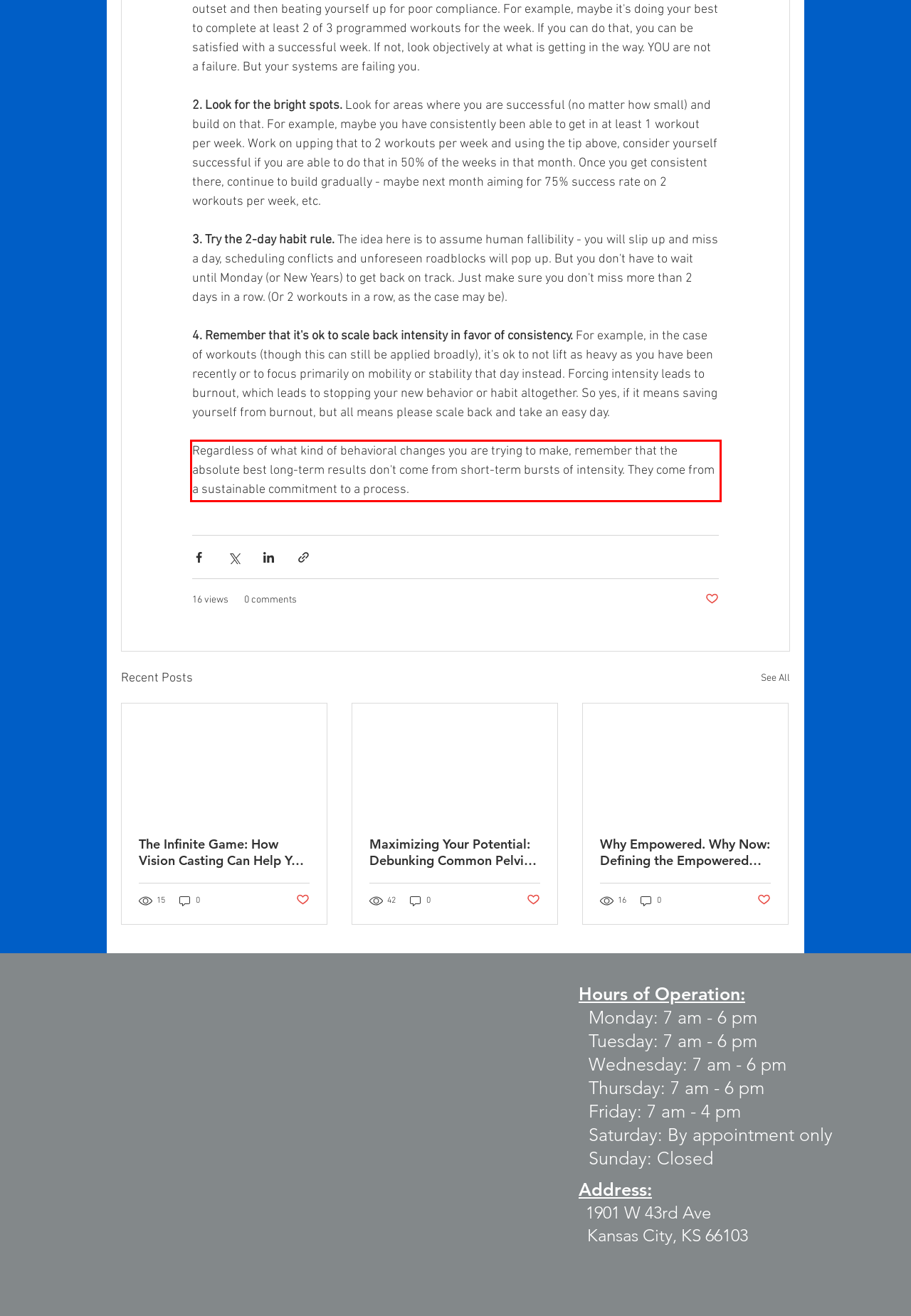Analyze the screenshot of the webpage and extract the text from the UI element that is inside the red bounding box.

Regardless of what kind of behavioral changes you are trying to make, remember that the absolute best long-term results don't come from short-term bursts of intensity. They come from a sustainable commitment to a process.